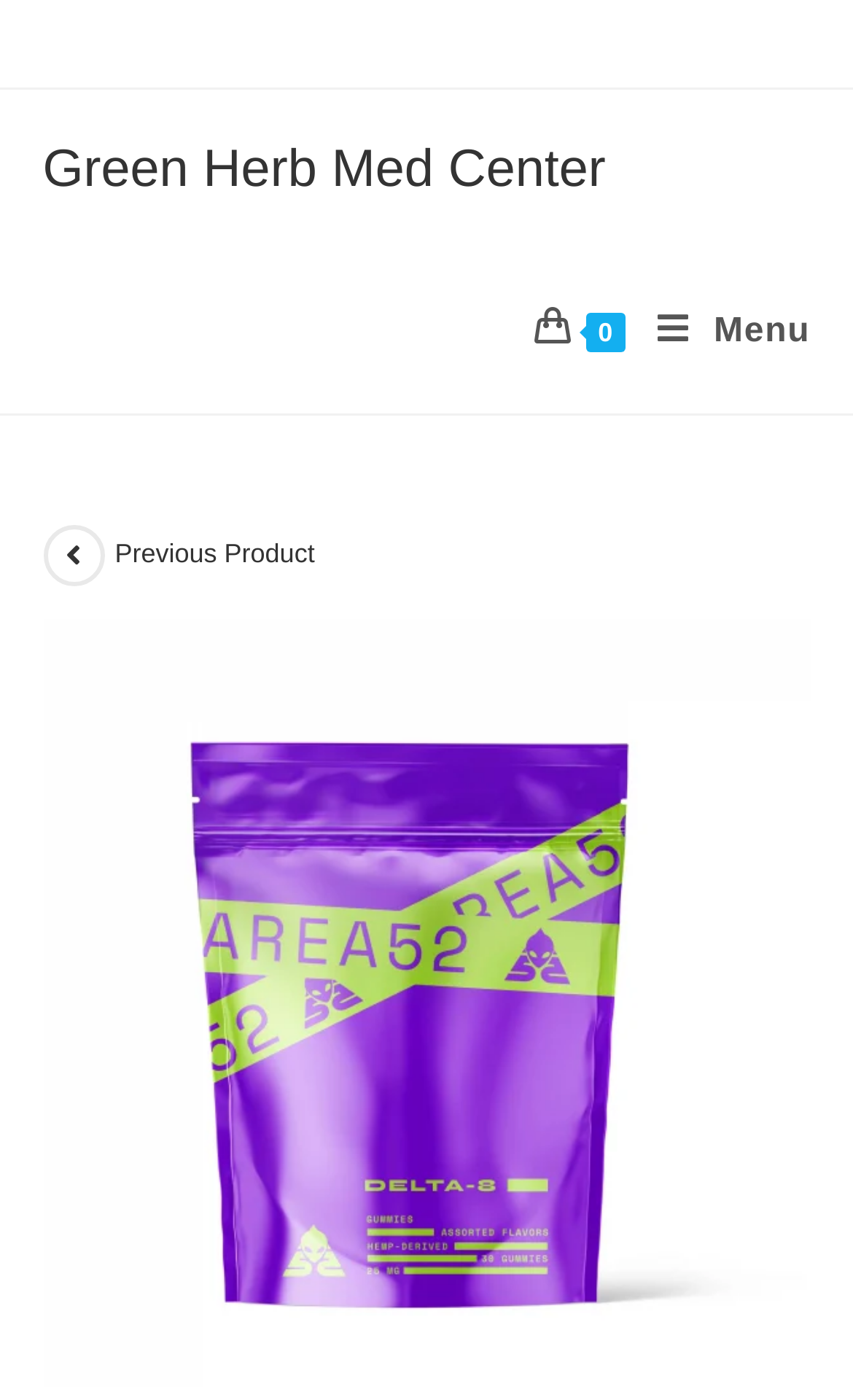Please respond to the question with a concise word or phrase:
What is the direction of the 'View previous product' link?

Previous